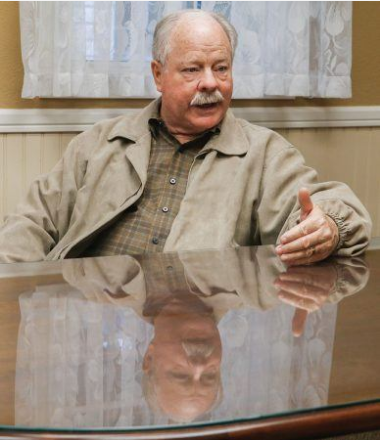What is the topic of discussion?
Provide a fully detailed and comprehensive answer to the question.

The caption states that Don Kendrick is discussing the complexities surrounding marijuana legislation in his city, indicating the topic of conversation.